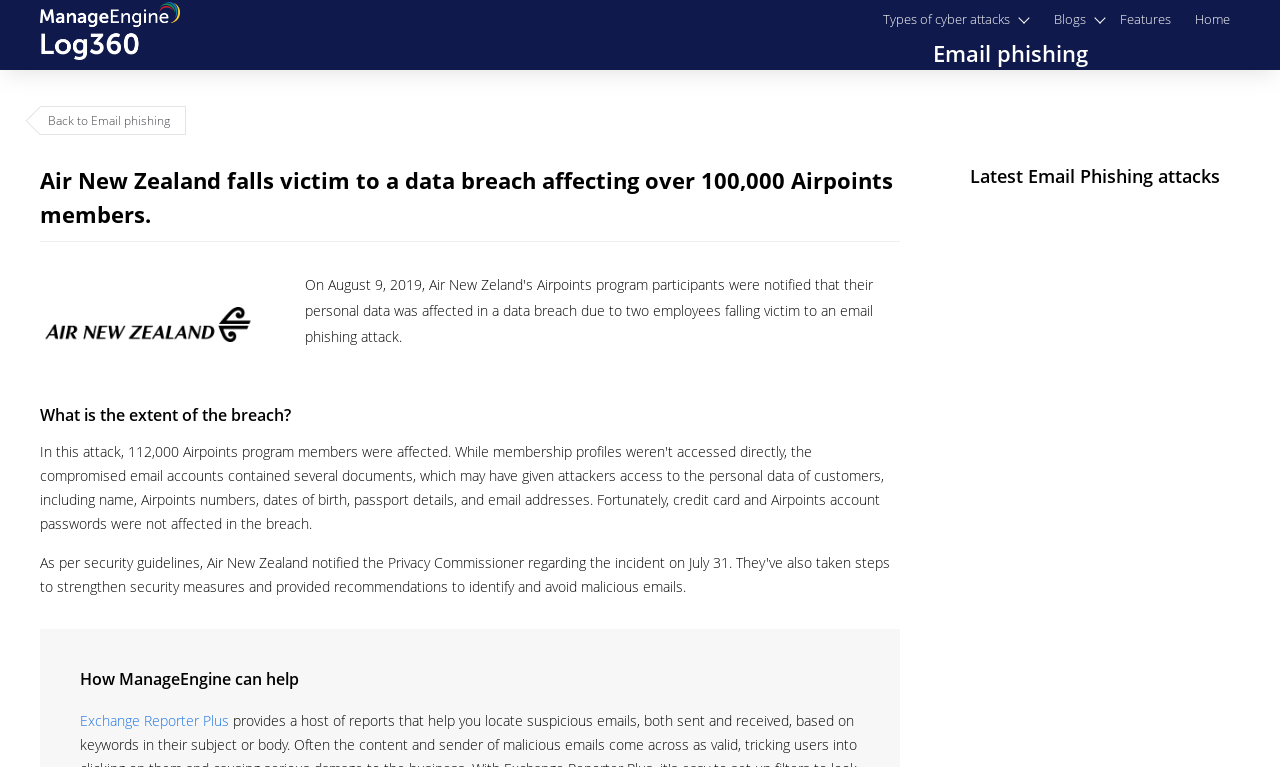Using the webpage screenshot, locate the HTML element that fits the following description and provide its bounding box: "Back to Email phishing".

[0.031, 0.138, 0.145, 0.176]